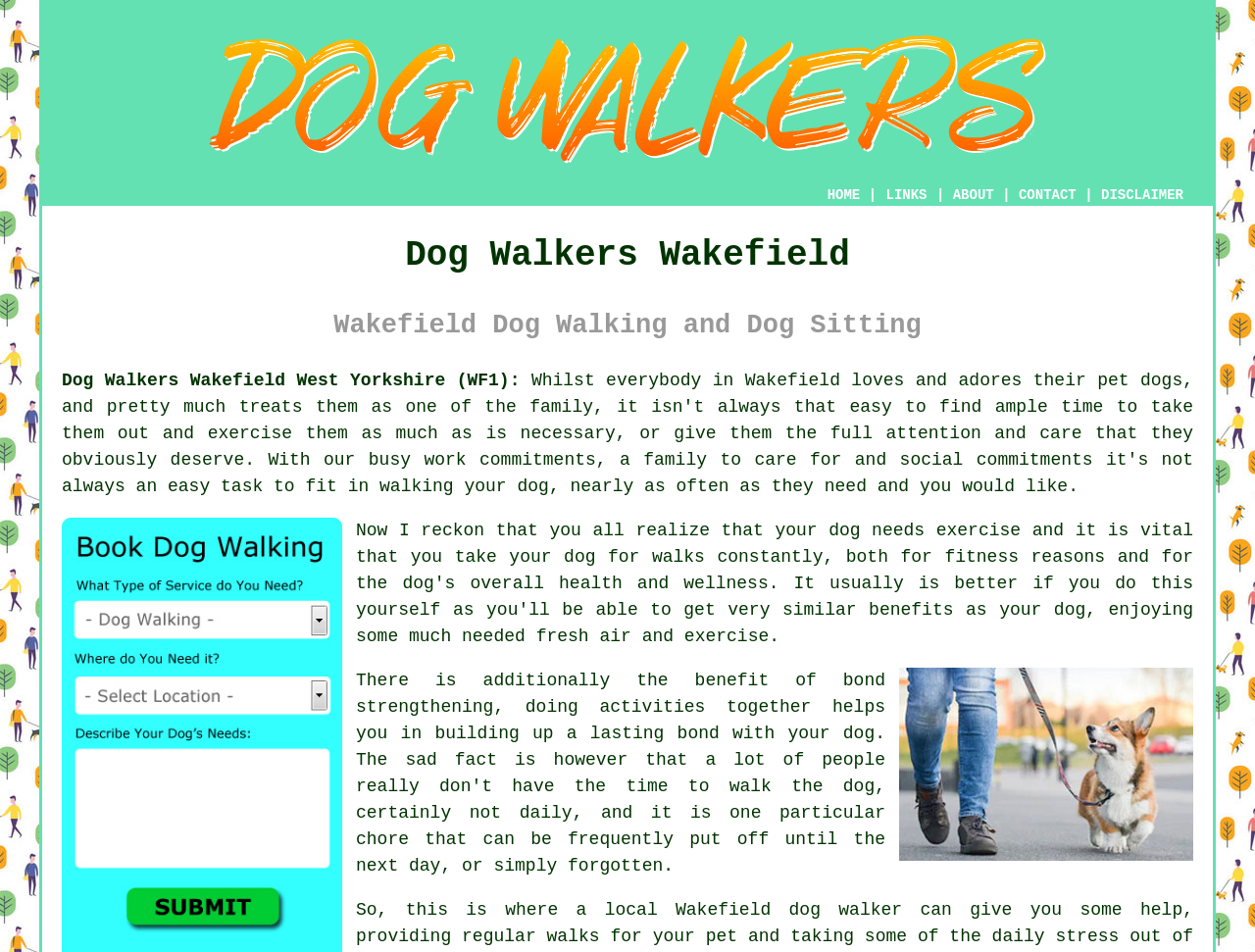Please locate and generate the primary heading on this webpage.

Dog Walkers Wakefield